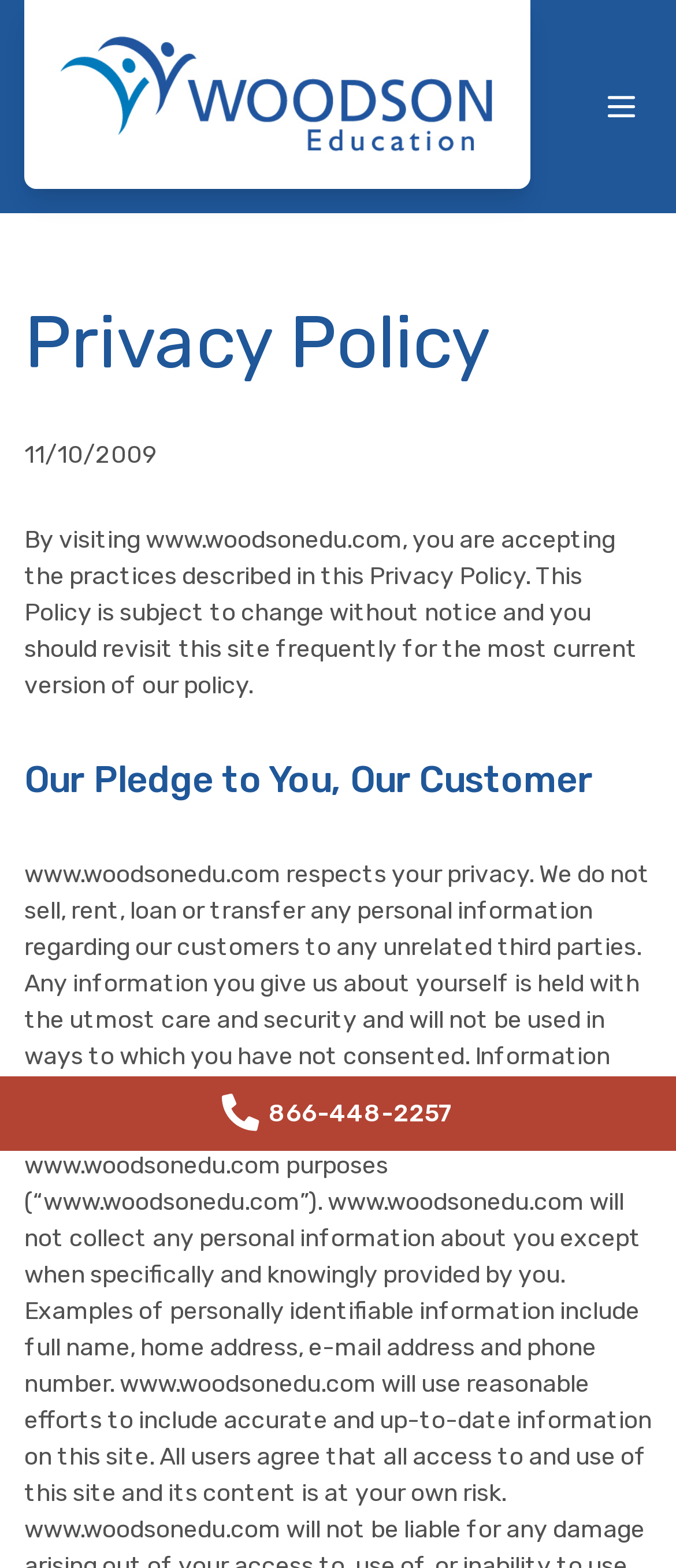Using the description "Call 866-448-2257", locate and provide the bounding box of the UI element.

[0.0, 0.686, 1.0, 0.734]